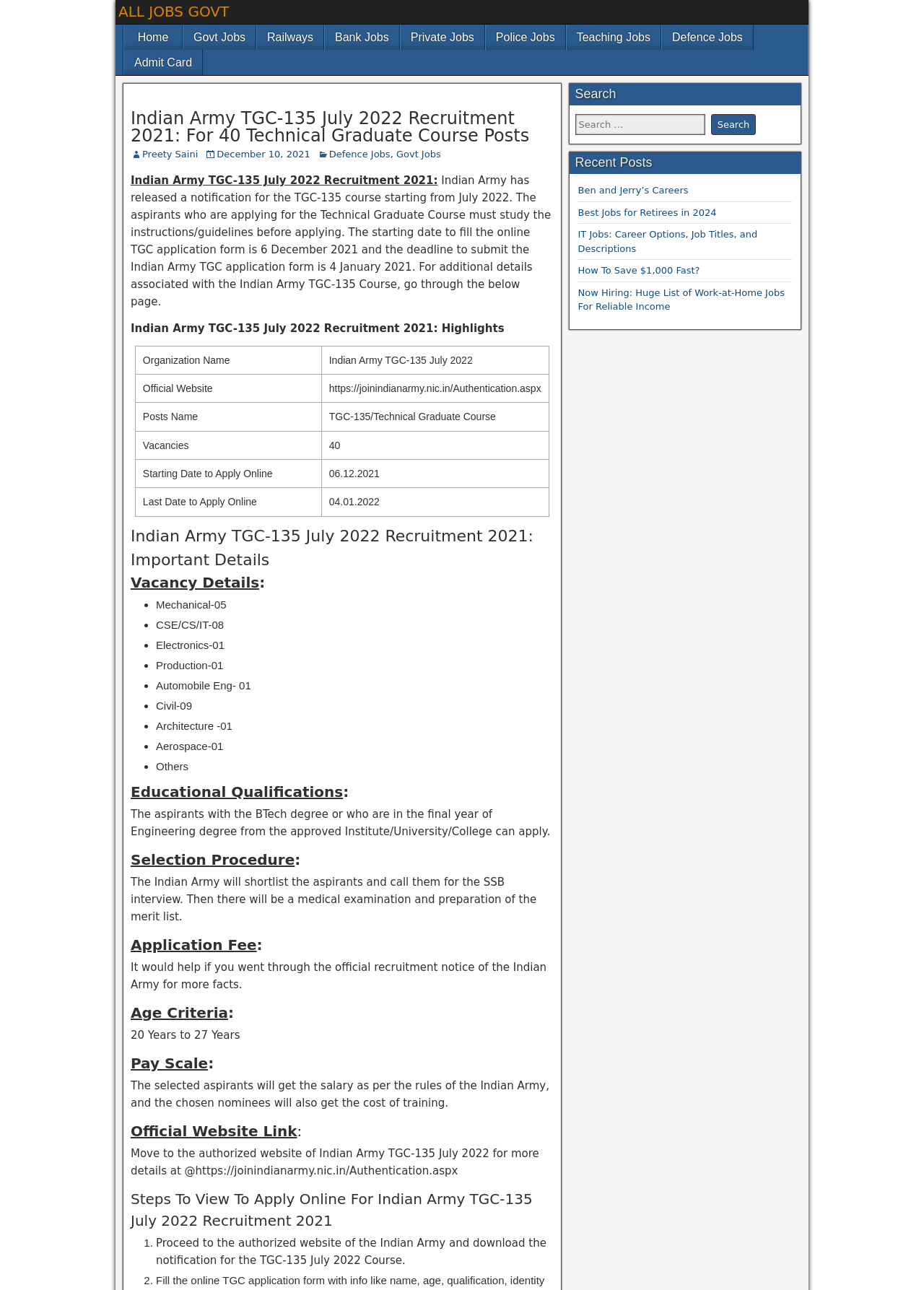Locate the bounding box coordinates of the area where you should click to accomplish the instruction: "Search for a job".

[0.622, 0.086, 0.86, 0.107]